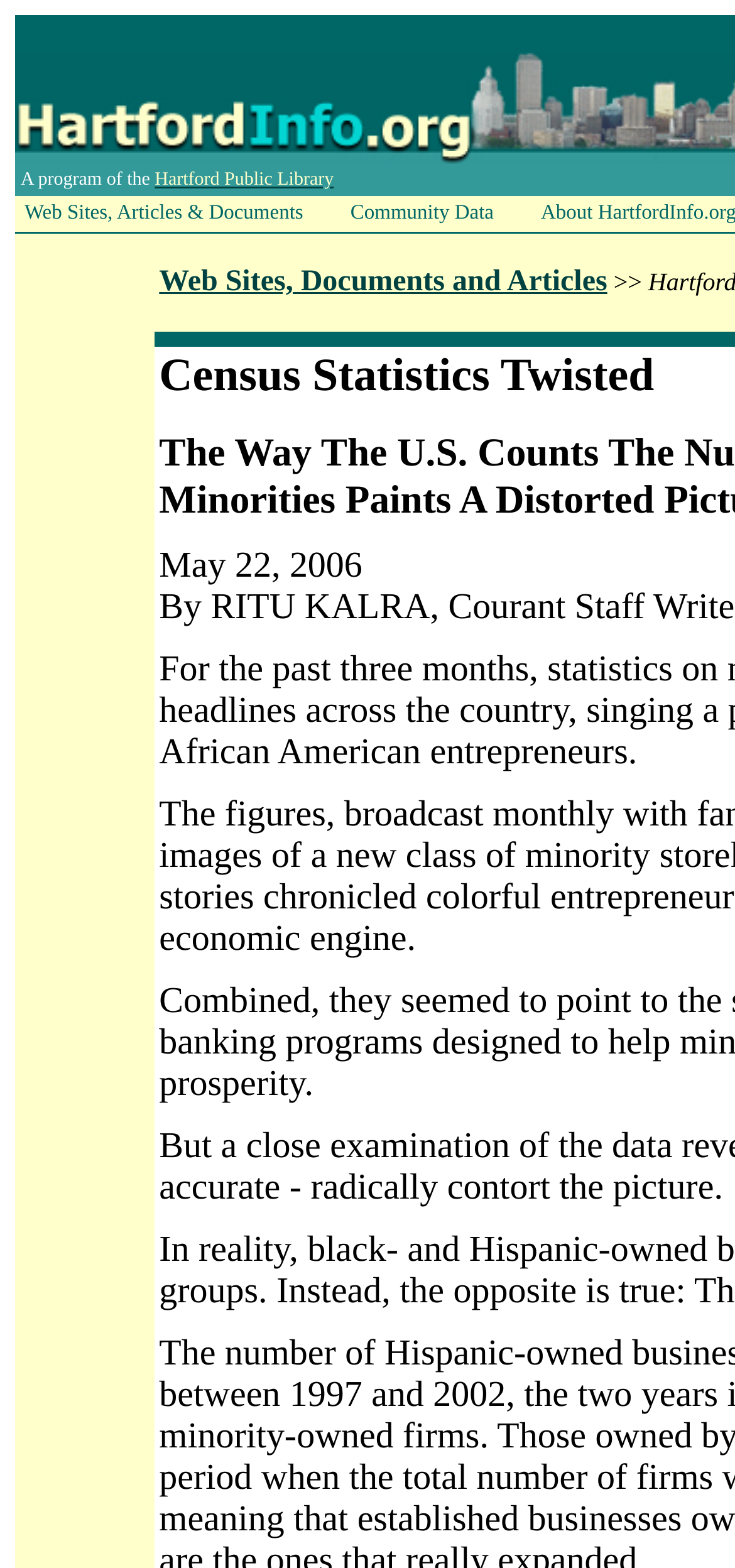By analyzing the image, answer the following question with a detailed response: What type of data is provided by this webpage?

The answer can be inferred by analyzing the webpage's title and the categories listed on the webpage, which suggest that the webpage provides census statistics and related data.